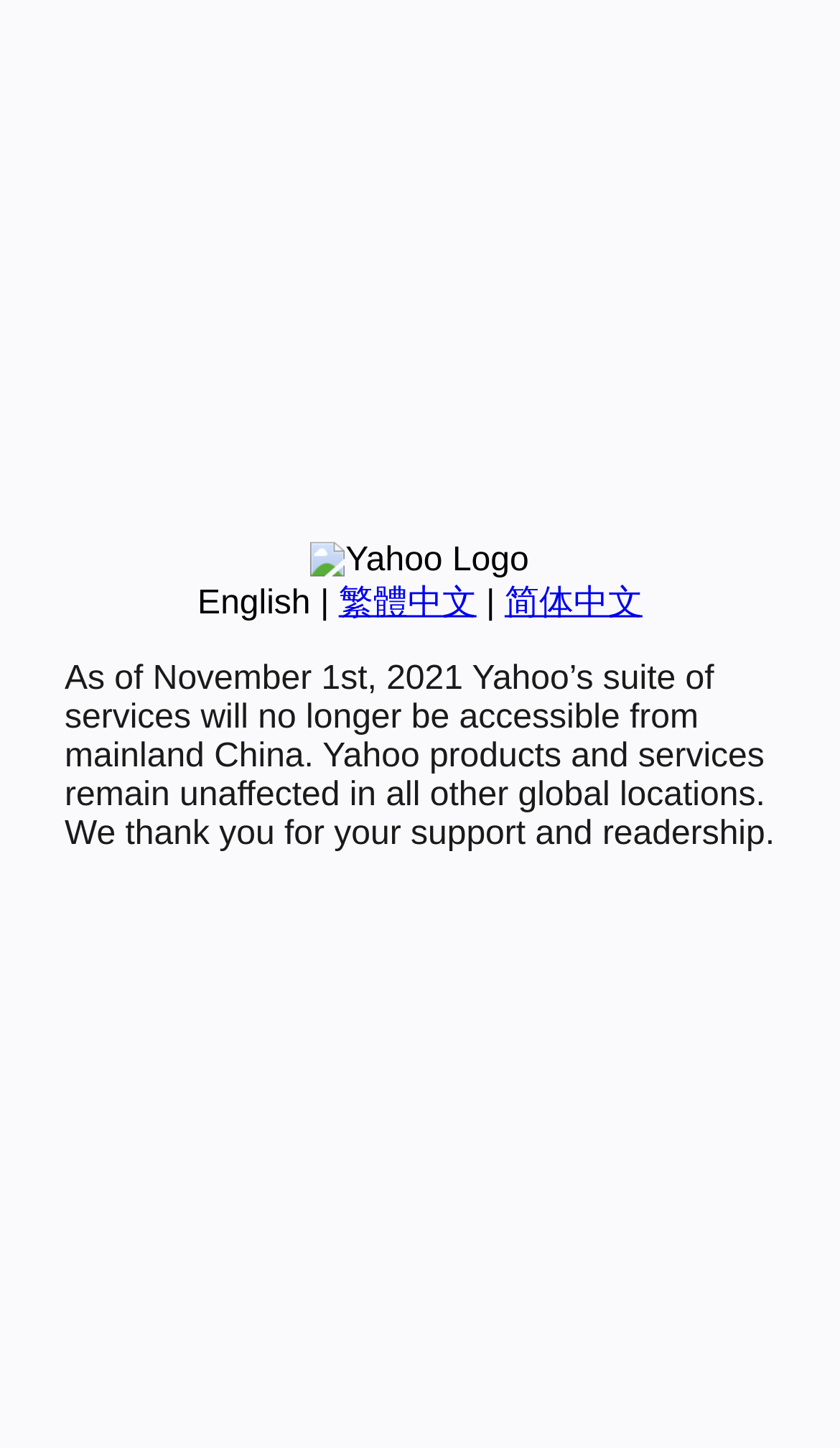Given the element description: "繁體中文", predict the bounding box coordinates of the UI element it refers to, using four float numbers between 0 and 1, i.e., [left, top, right, bottom].

[0.403, 0.404, 0.567, 0.429]